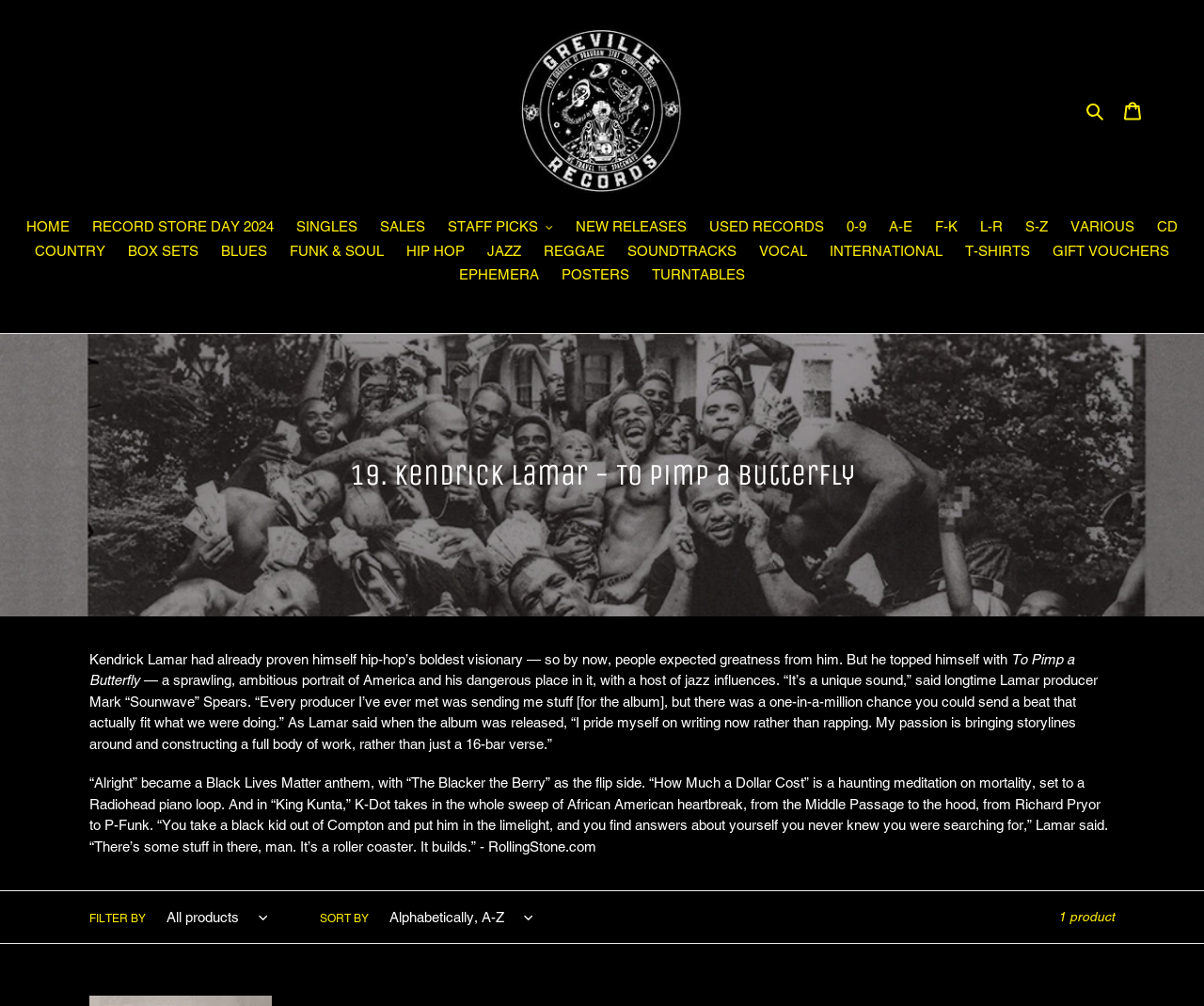Determine the bounding box coordinates of the region to click in order to accomplish the following instruction: "Click the 'Search' button". Provide the coordinates as four float numbers between 0 and 1, specifically [left, top, right, bottom].

[0.897, 0.098, 0.924, 0.121]